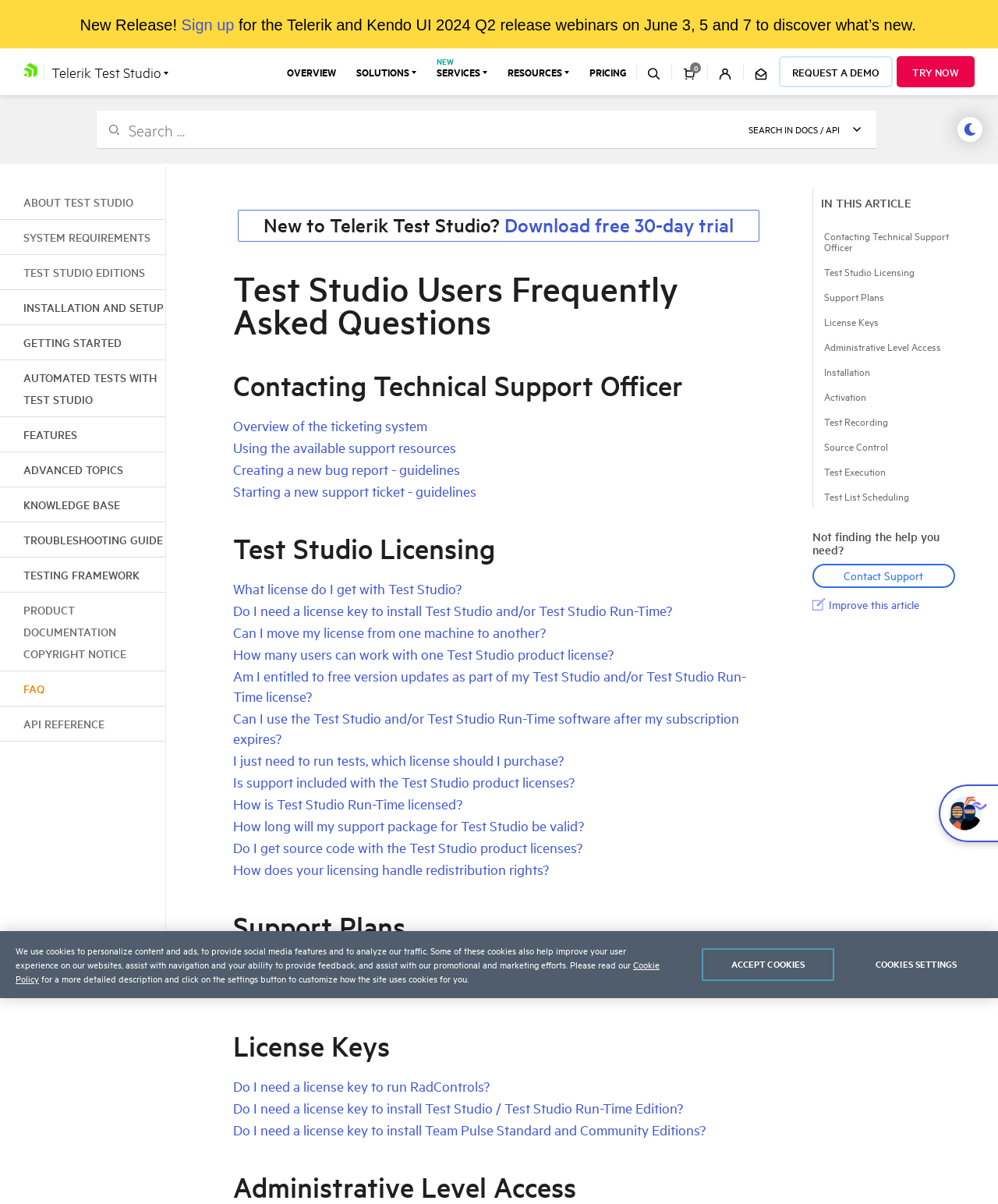What is the purpose of the 'Search' button?
Please give a detailed and thorough answer to the question, covering all relevant points.

The 'Search' button is an interactive element that allows users to search for specific content on the webpage. This can be inferred from the text of the button and its placement near the search input field.